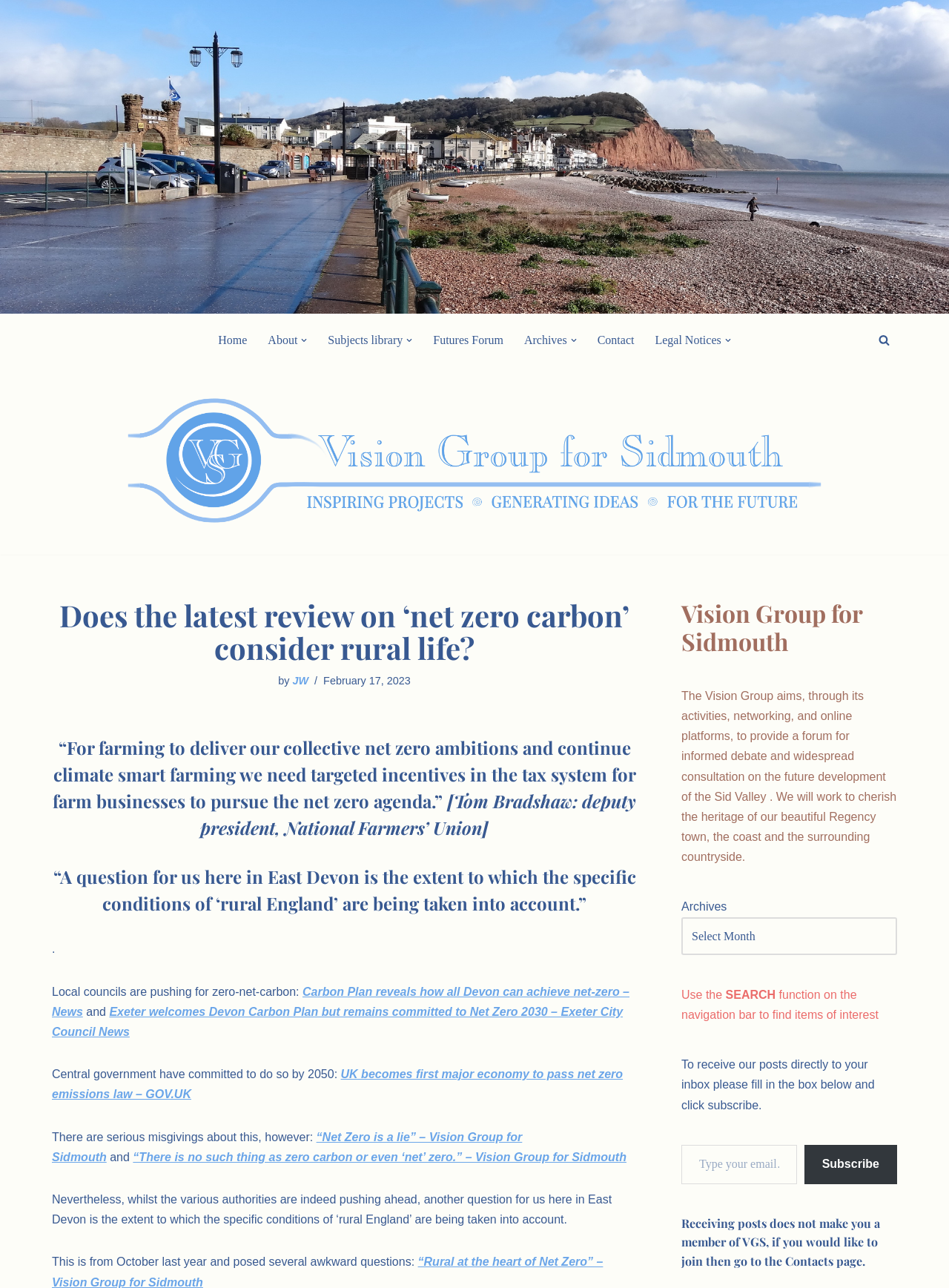Identify the bounding box coordinates of the region I need to click to complete this instruction: "Click the 'Home' link".

[0.23, 0.256, 0.26, 0.272]